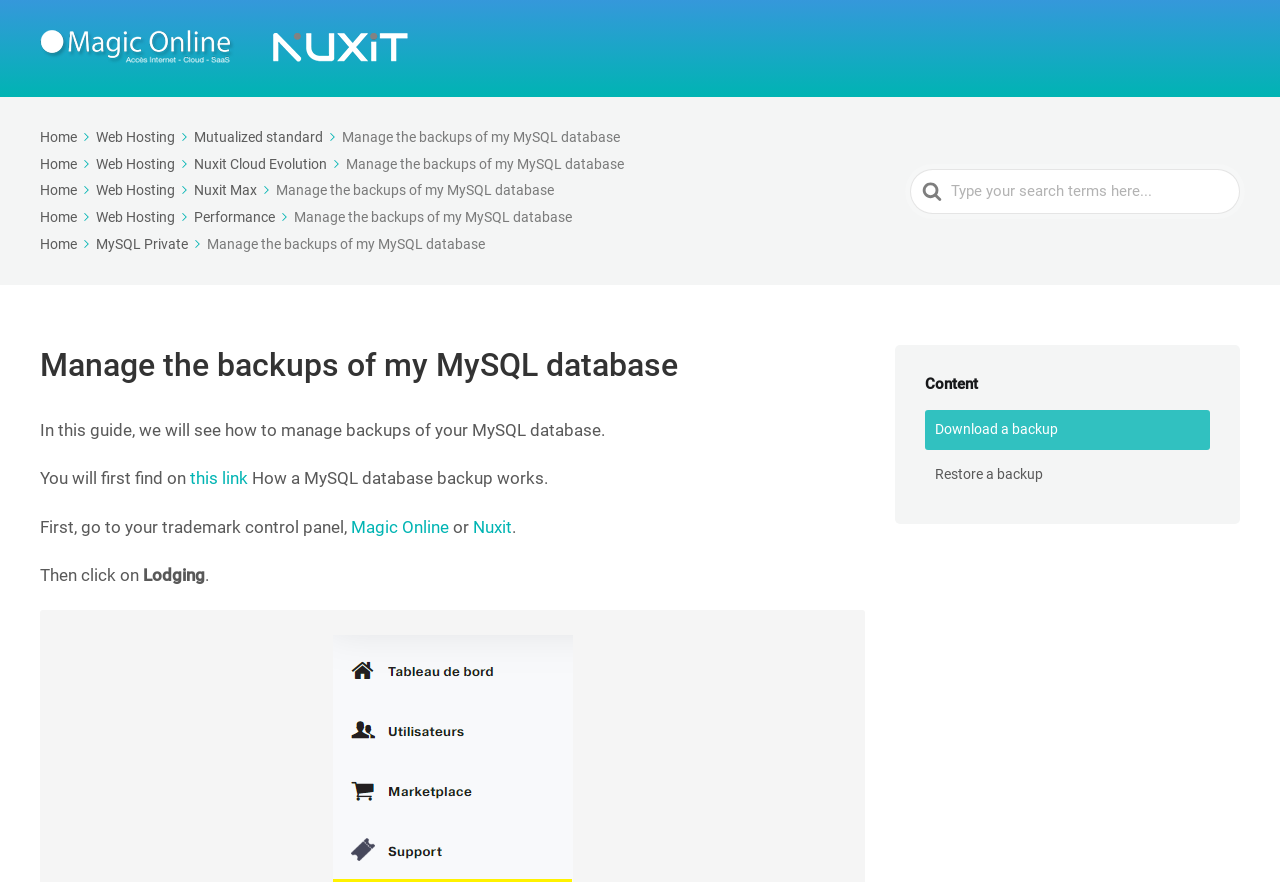Identify the webpage's primary heading and generate its text.

Manage the backups of my MySQL database